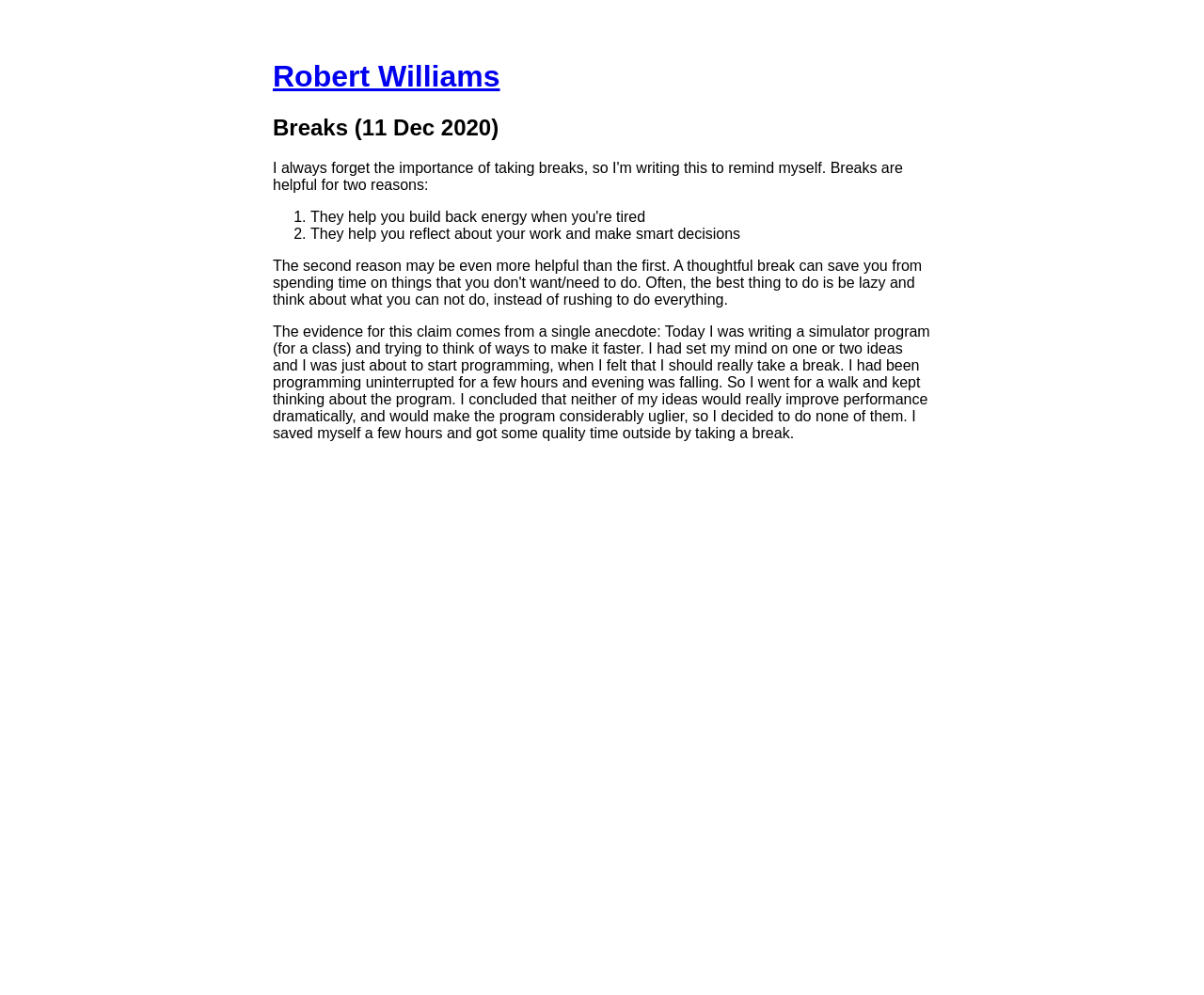What activity did the author do during the break?
Please provide a single word or phrase answer based on the image.

Went for a walk